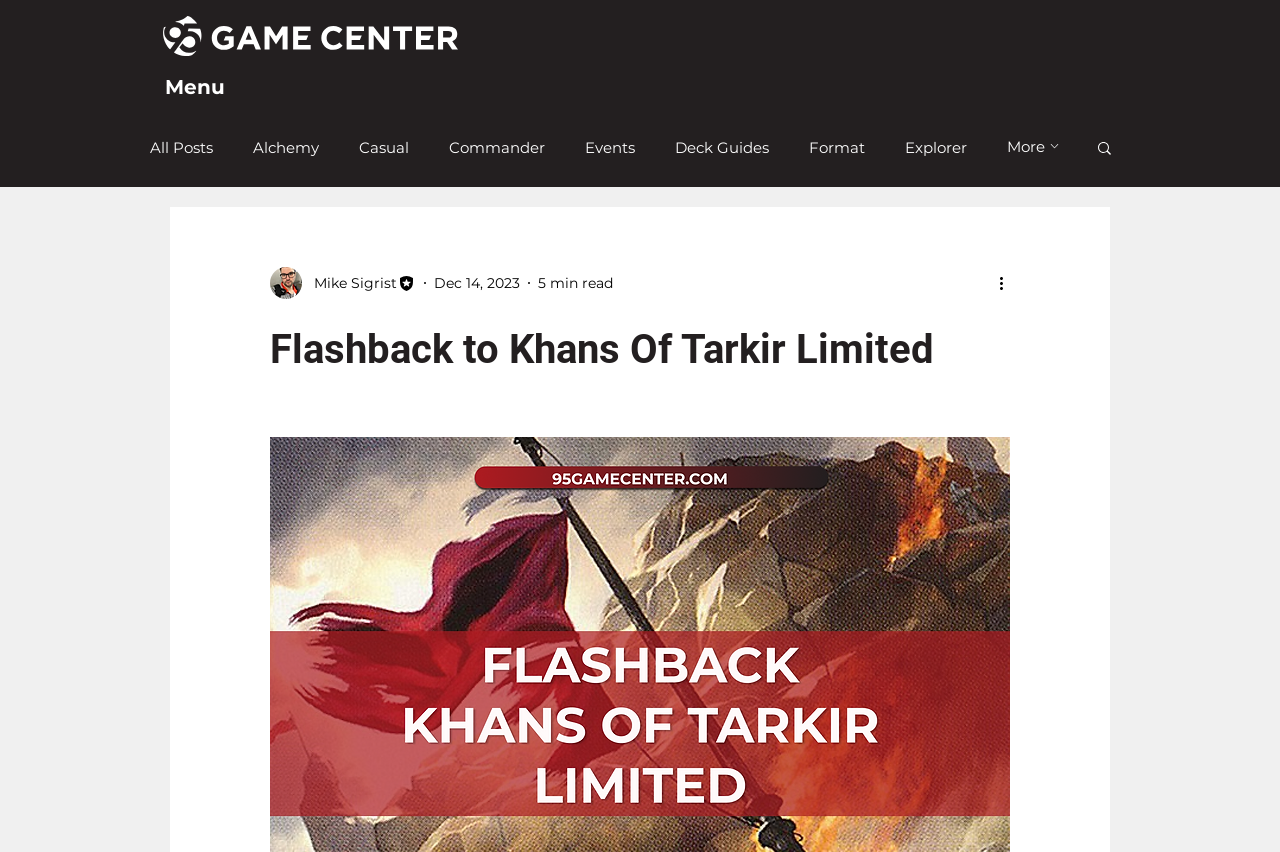Specify the bounding box coordinates of the area to click in order to follow the given instruction: "Click the logo."

[0.127, 0.019, 0.358, 0.066]